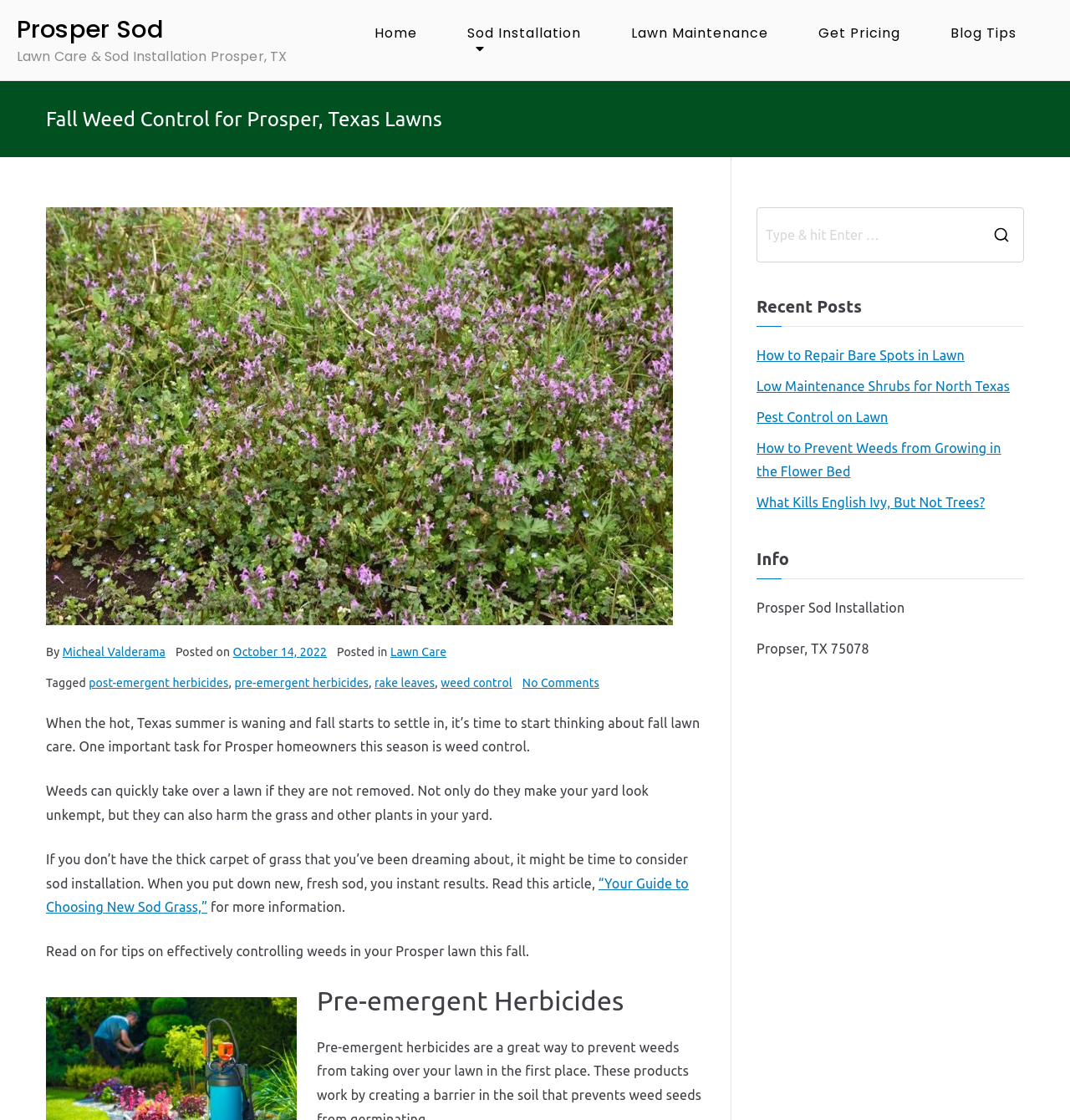Identify the bounding box coordinates for the element you need to click to achieve the following task: "Learn about 'Fall Weed Control for Prosper, Texas Lawns'". Provide the bounding box coordinates as four float numbers between 0 and 1, in the form [left, top, right, bottom].

[0.043, 0.095, 0.413, 0.118]